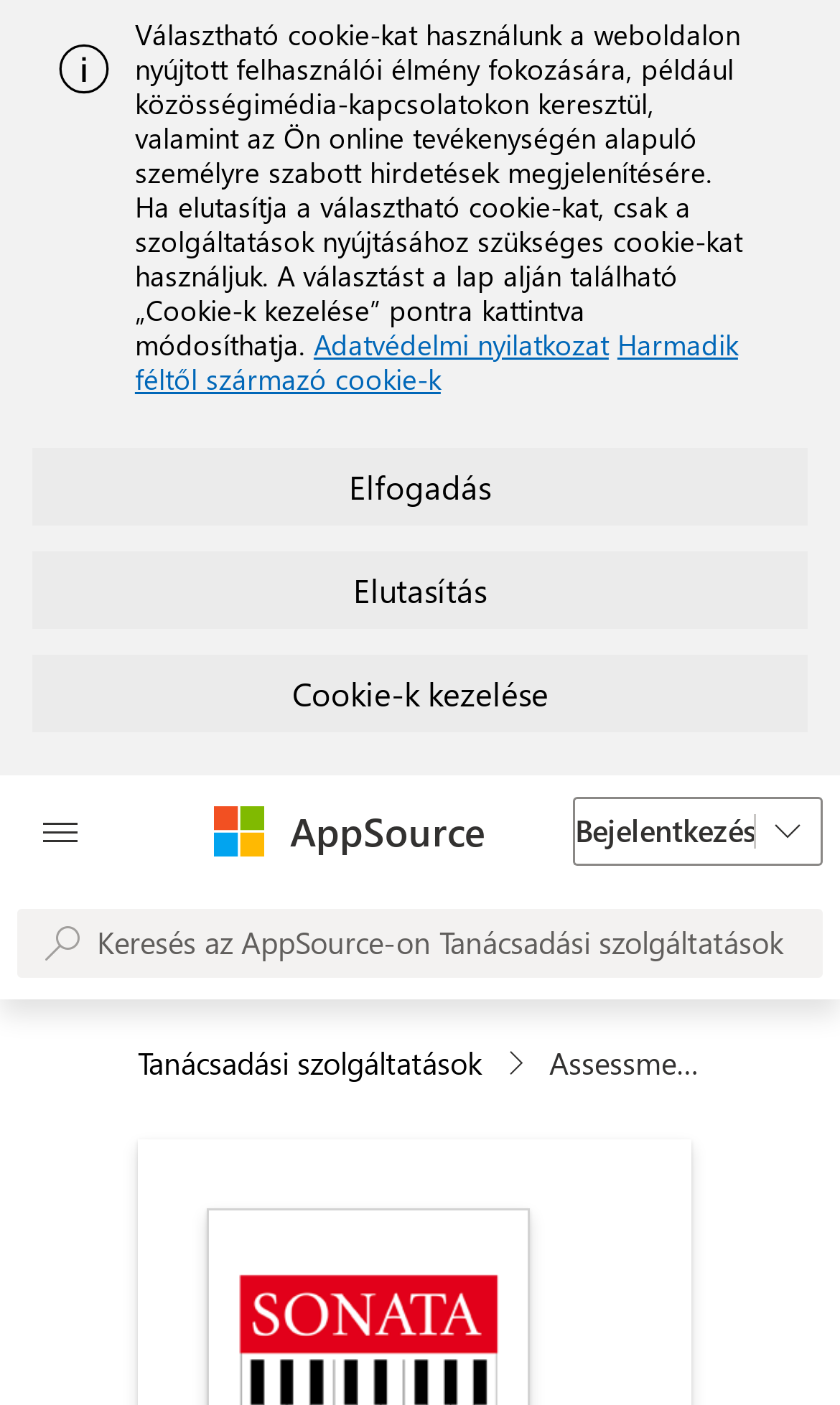Provide a thorough description of this webpage.

The webpage appears to be a Microsoft AppSource page focused on assessment for modernization of on-premises AX or CRM. At the top, there is an alert message with an image on the left side. Below the alert, there is a static text block describing the use of cookies on the website, followed by three links: "Adatvédelmi nyilatkozat", "Harmadik féltől származó cookie-k", and three buttons: "Elfogadás", "Elutasítás", and "Cookie-k kezelése".

On the left side, there is a button to open all panels. Next to it, there is a link to Microsoft with a corresponding image. Below these elements, there is a button labeled "AppSource". On the right side, there is a link to "Bejelentkezés" with a dropdown menu, and another button labeled "Egyéb bejelentkezési lehetőségek".

In the middle of the page, there is a search bar with a disabled search box and a button labeled "Tanácsadási szolgáltatások". To the right of the search bar, there is a content info element with a "greater than" symbol.